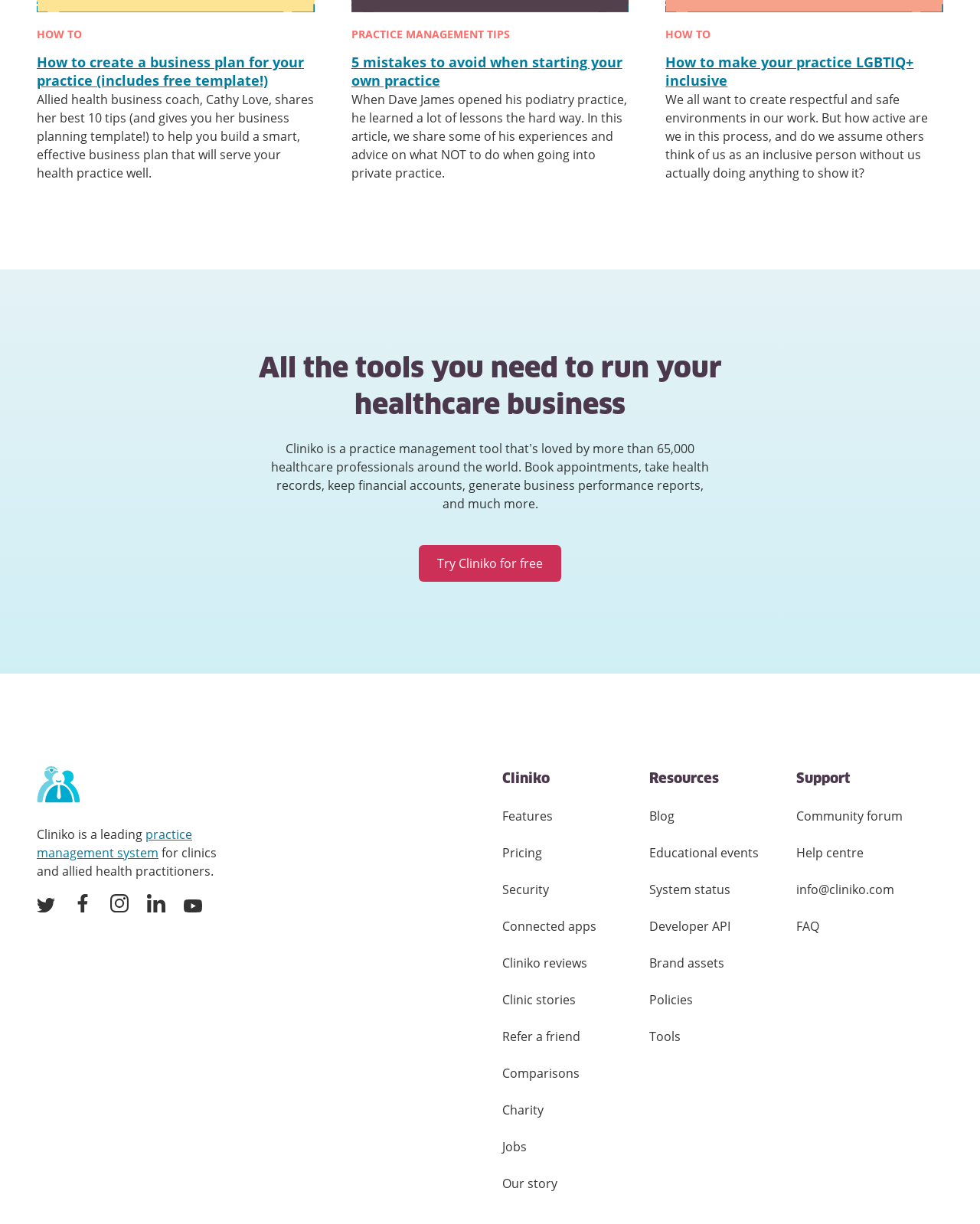What is the topic of the article '5 mistakes to avoid when starting your own practice'?
Look at the screenshot and respond with a single word or phrase.

Starting a practice